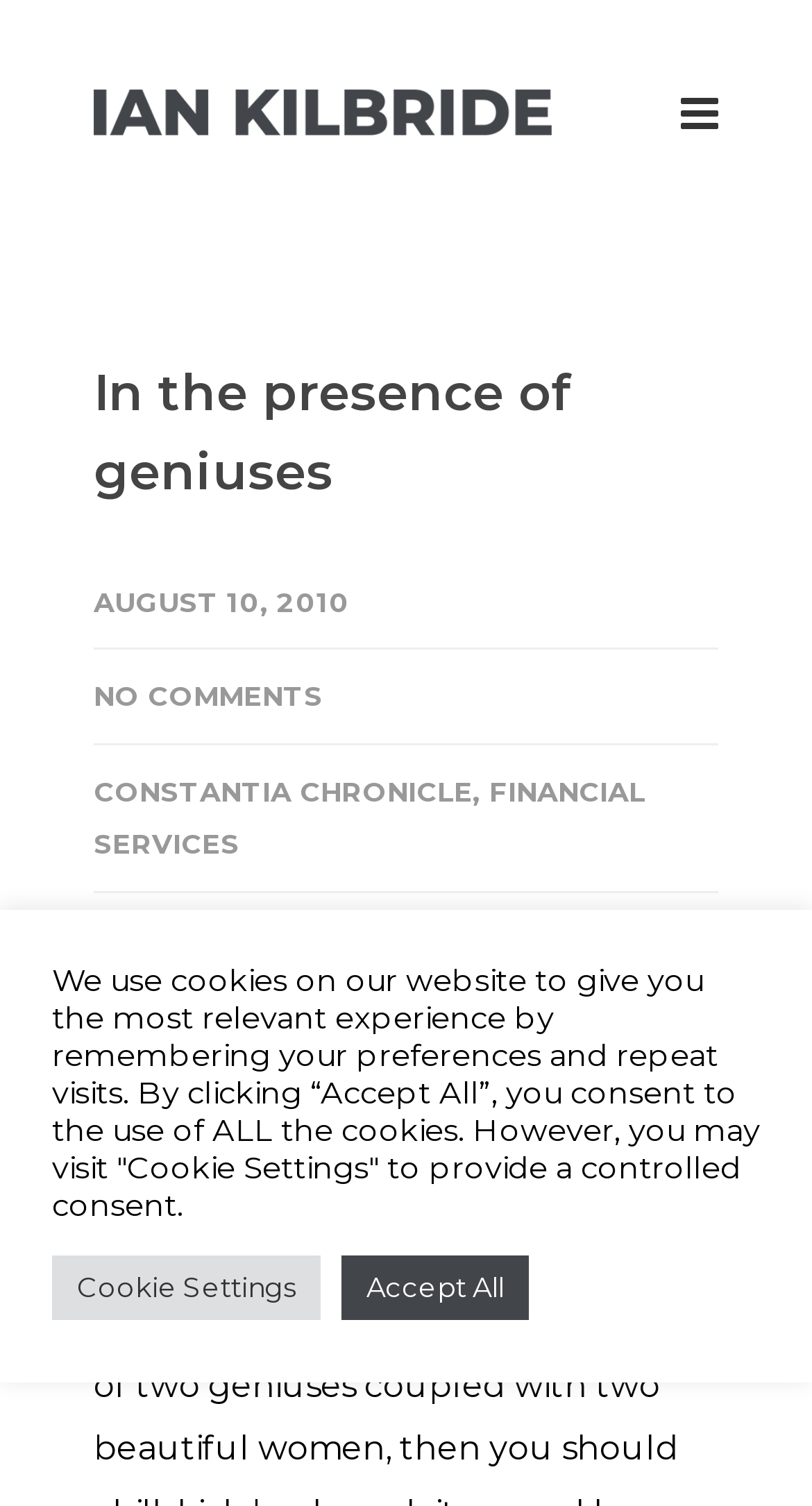Please identify the primary heading on the webpage and return its text.

In the presence of geniuses